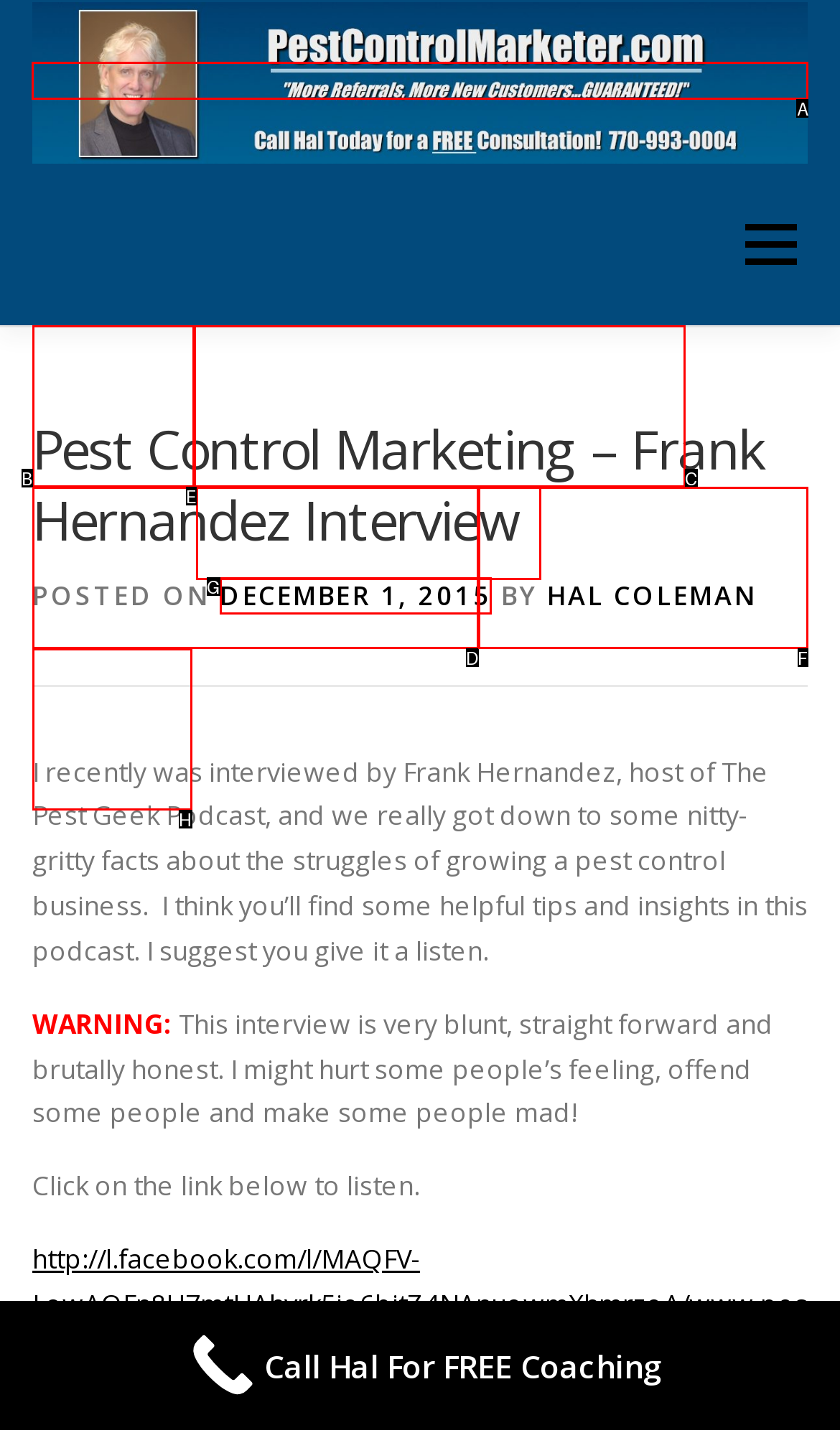Identify which lettered option completes the task: Click on the link to Hal Coleman's homepage. Provide the letter of the correct choice.

A